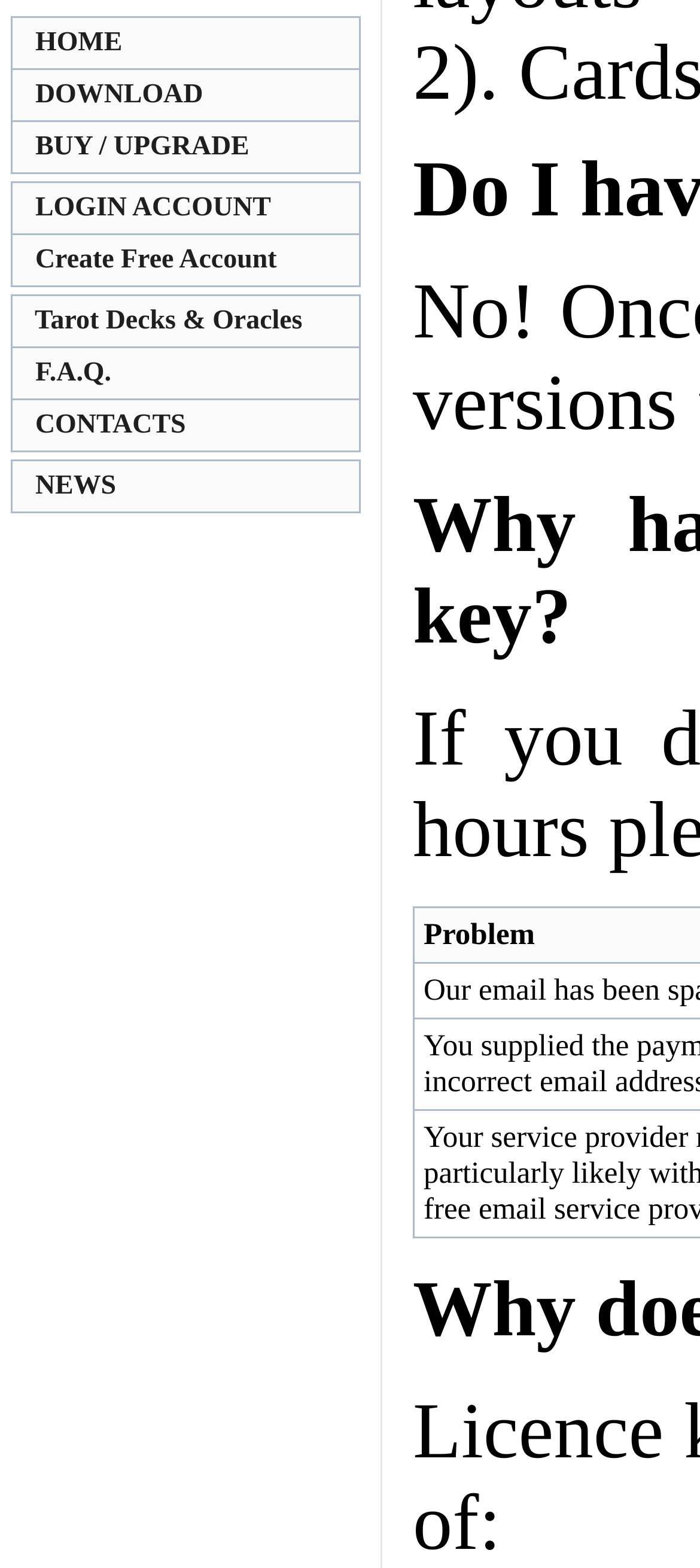Predict the bounding box of the UI element based on this description: "khyass news".

None